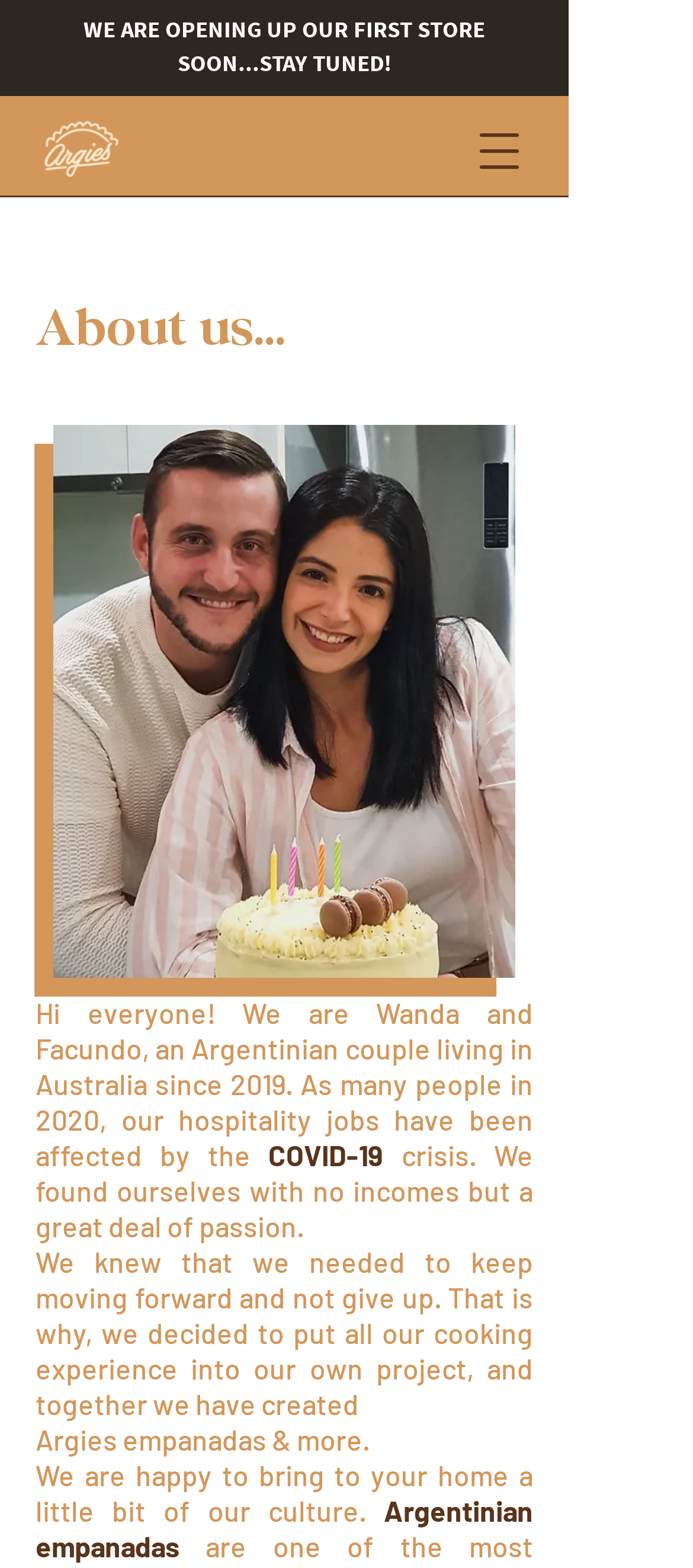Provide a short answer using a single word or phrase for the following question: 
What is the logo image filename?

Logo_Nuevo_Transparente-02_edited.png